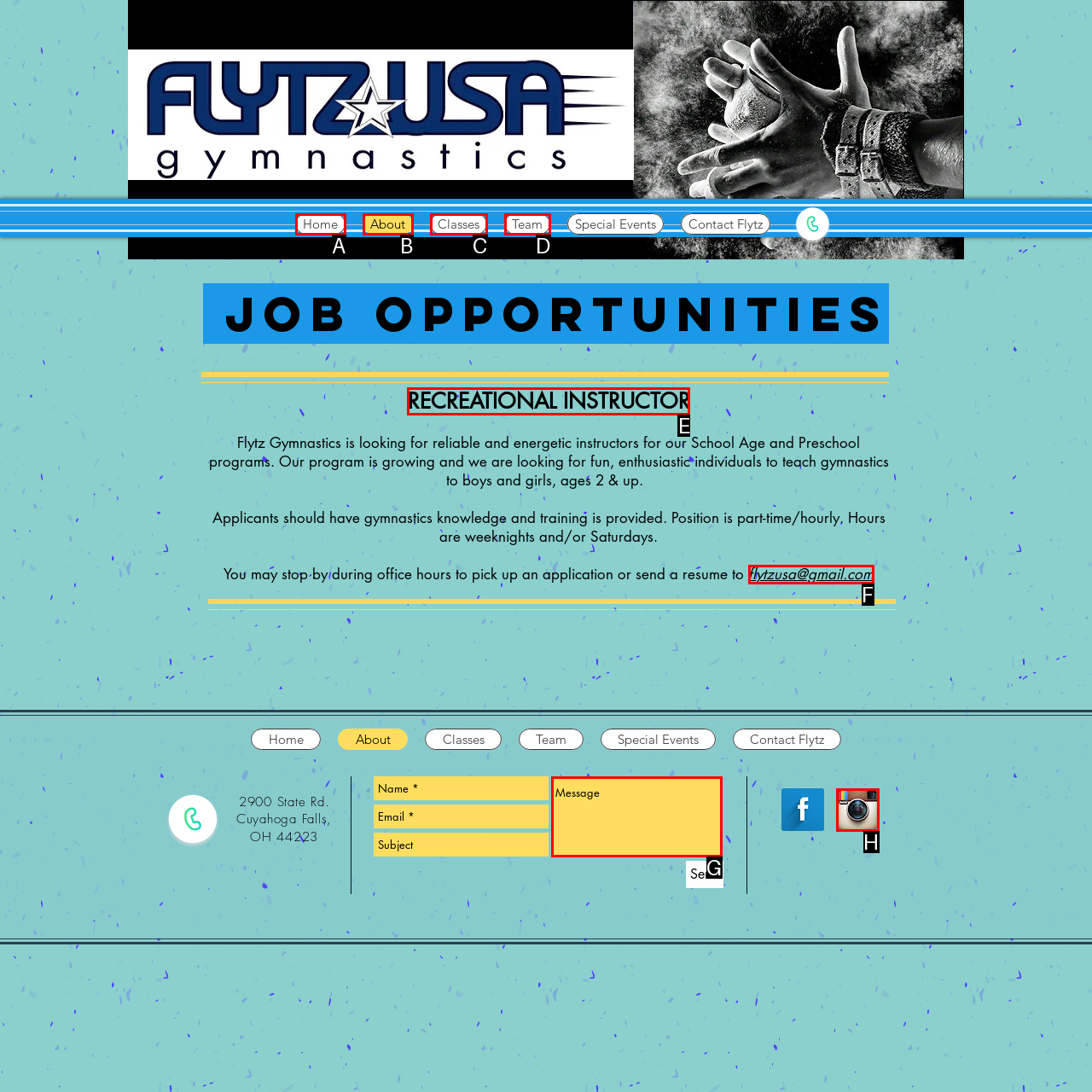Identify the letter of the option to click in order to Apply for the 'RECREATIONAL INSTRUCTOR' job. Answer with the letter directly.

E